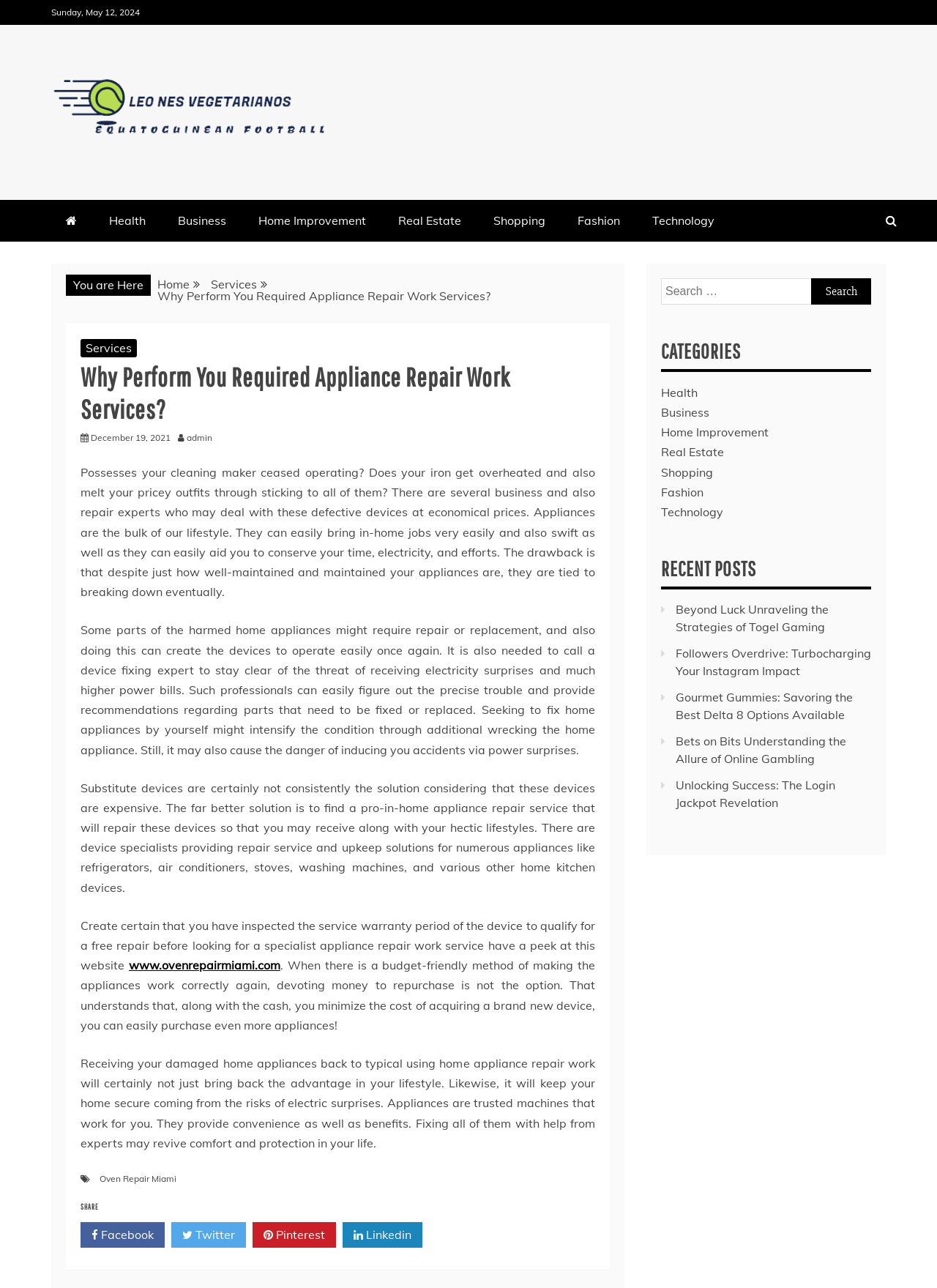What is the date of the latest article? From the image, respond with a single word or brief phrase.

December 19, 2021